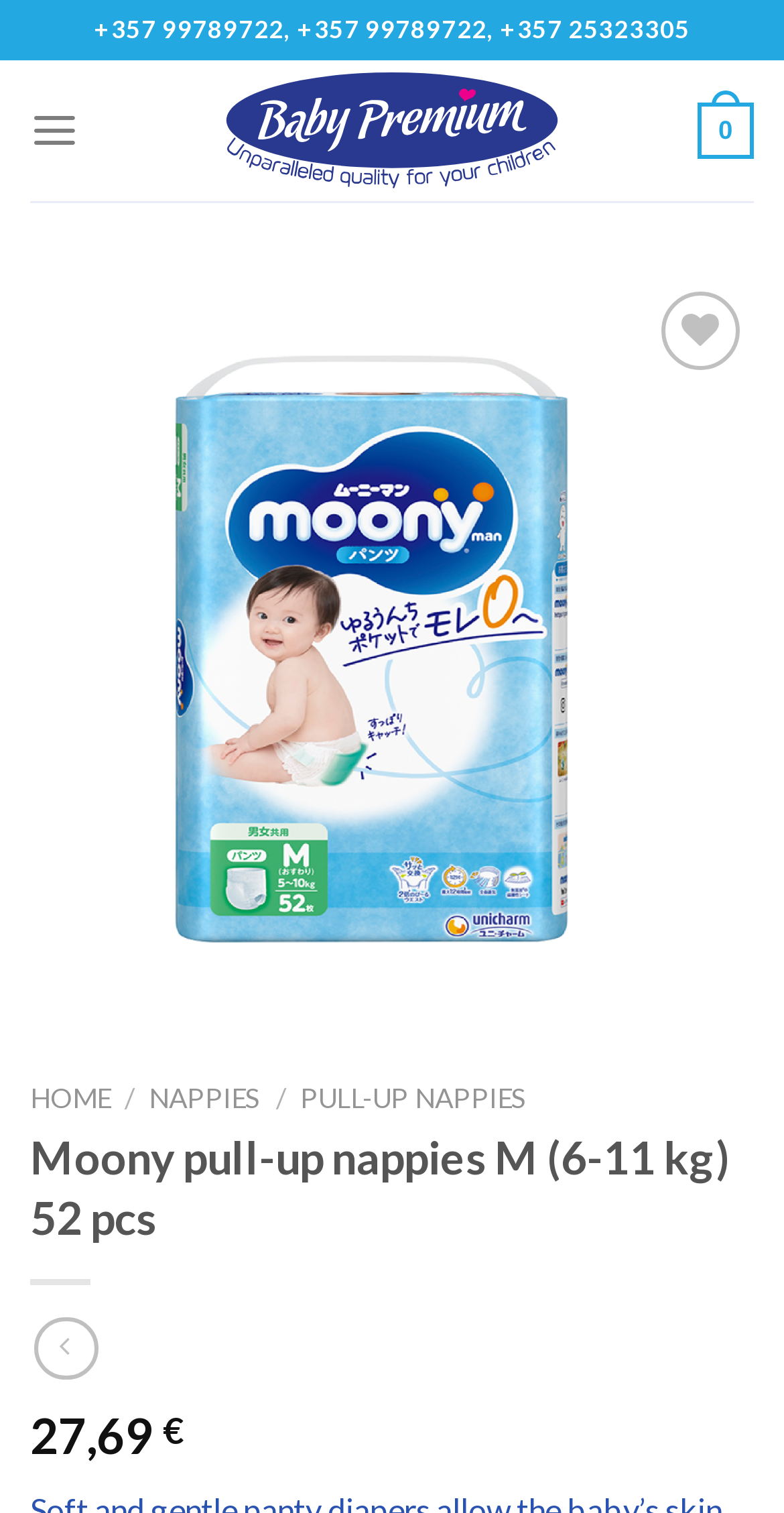Extract the bounding box of the UI element described as: "Pull-up nappies".

[0.383, 0.716, 0.673, 0.737]